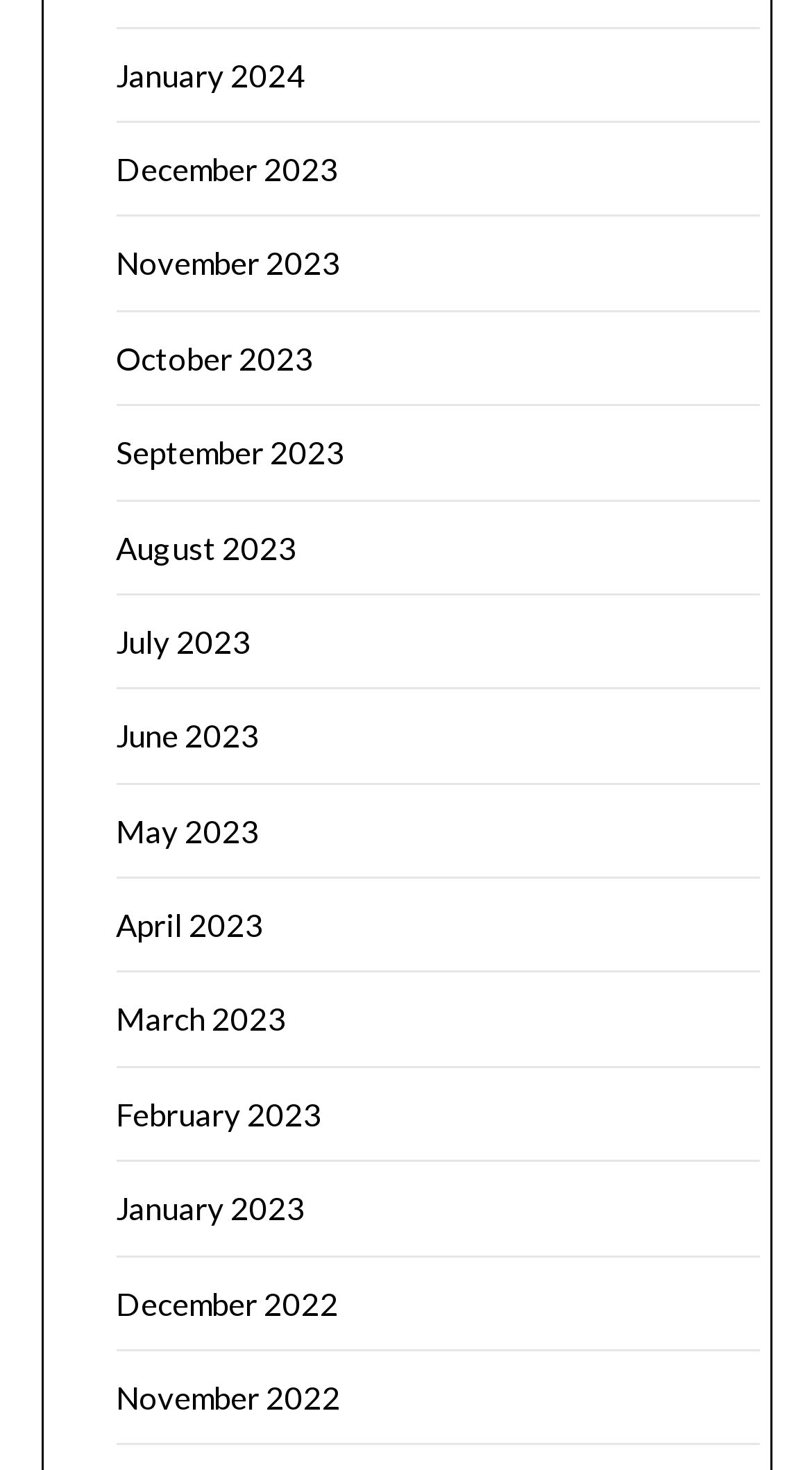Analyze the image and give a detailed response to the question:
What is the earliest month listed?

I looked at the list of links and found that the last link, which is at the bottom of the list, is 'December 2022', indicating that it is the earliest month listed.